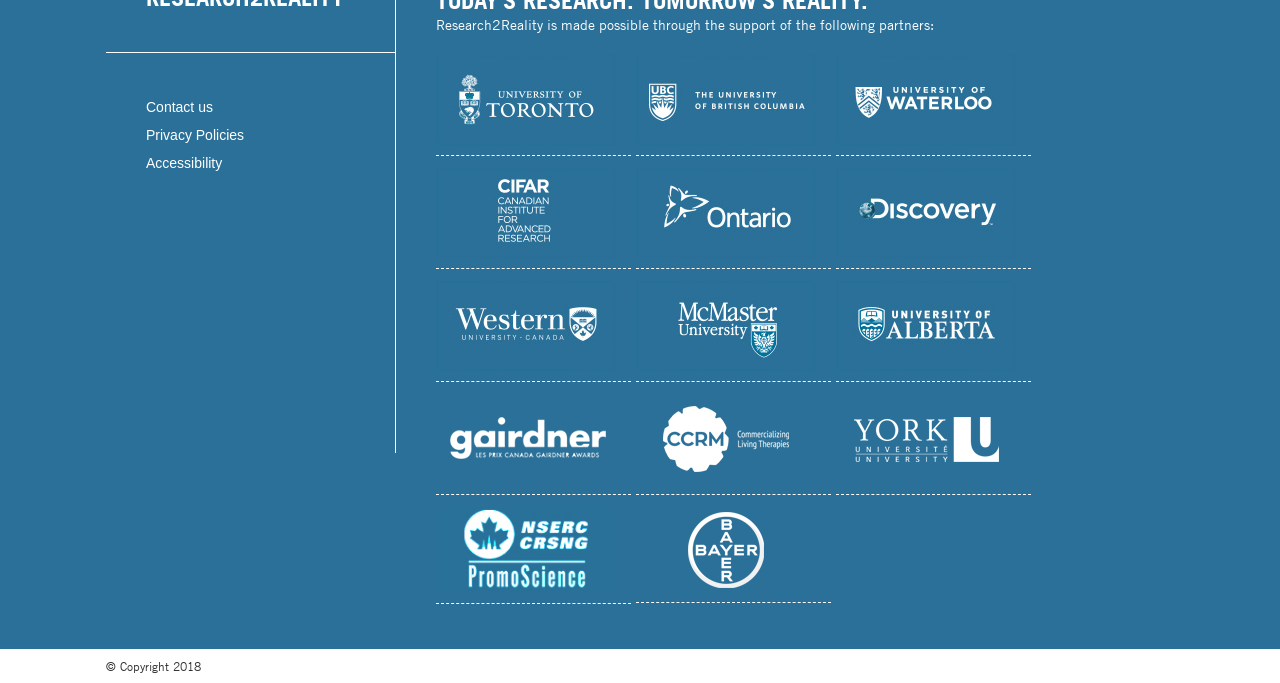Provide the bounding box coordinates for the area that should be clicked to complete the instruction: "Contact us".

[0.114, 0.145, 0.166, 0.169]